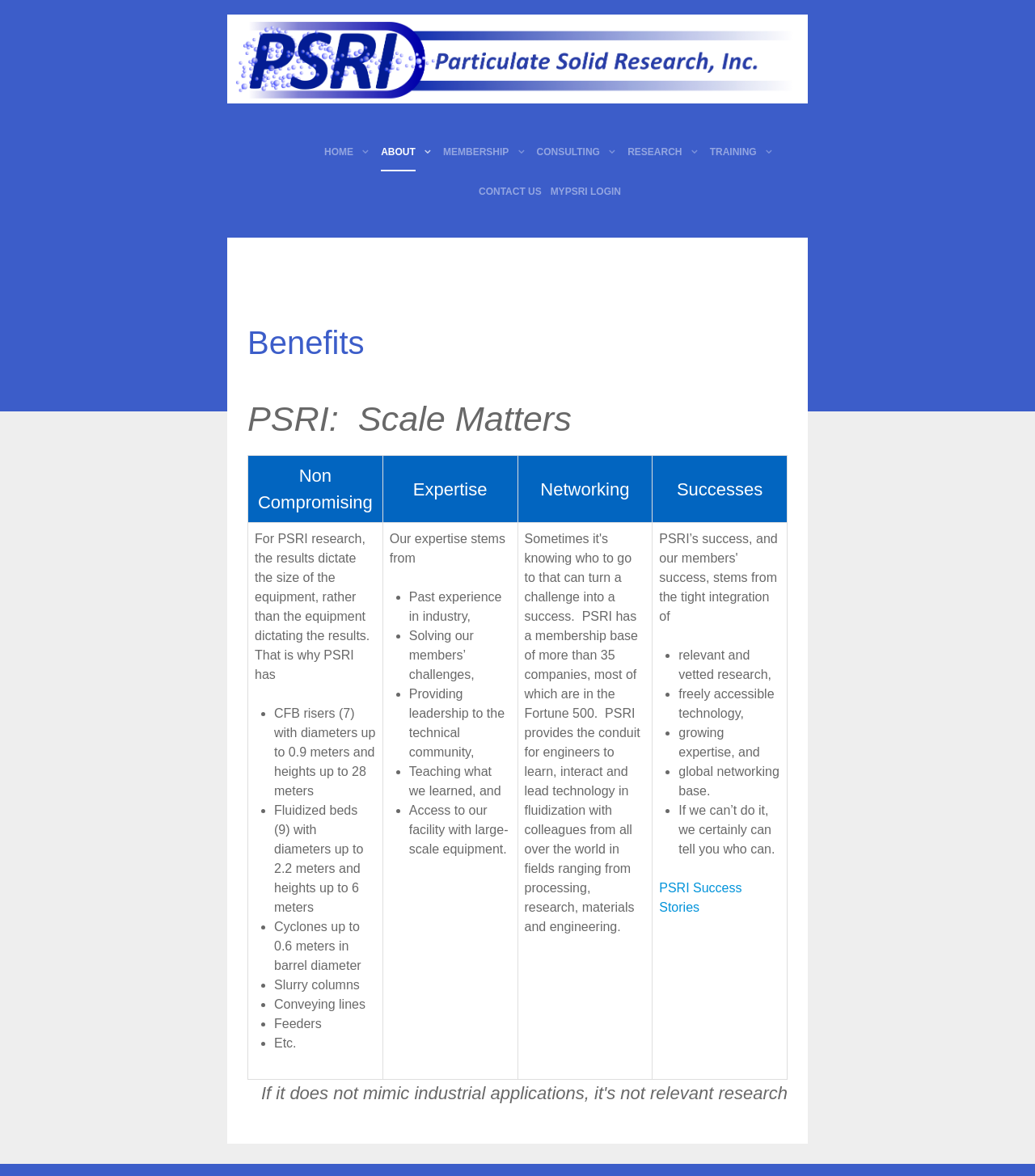How many companies are in PSRI's membership base?
Based on the screenshot, provide your answer in one word or phrase.

More than 35